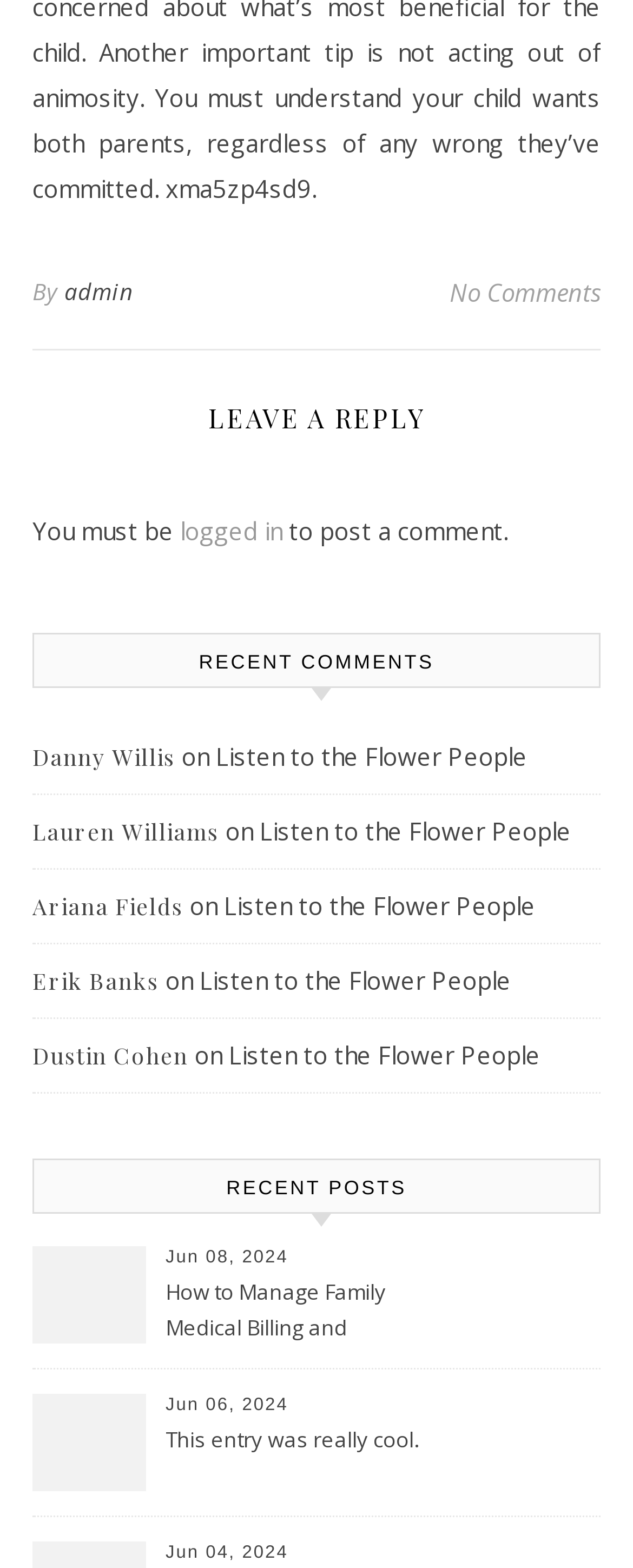Please locate the bounding box coordinates of the element that needs to be clicked to achieve the following instruction: "view the 'Listen to the Flower People' post". The coordinates should be four float numbers between 0 and 1, i.e., [left, top, right, bottom].

[0.341, 0.471, 0.833, 0.492]